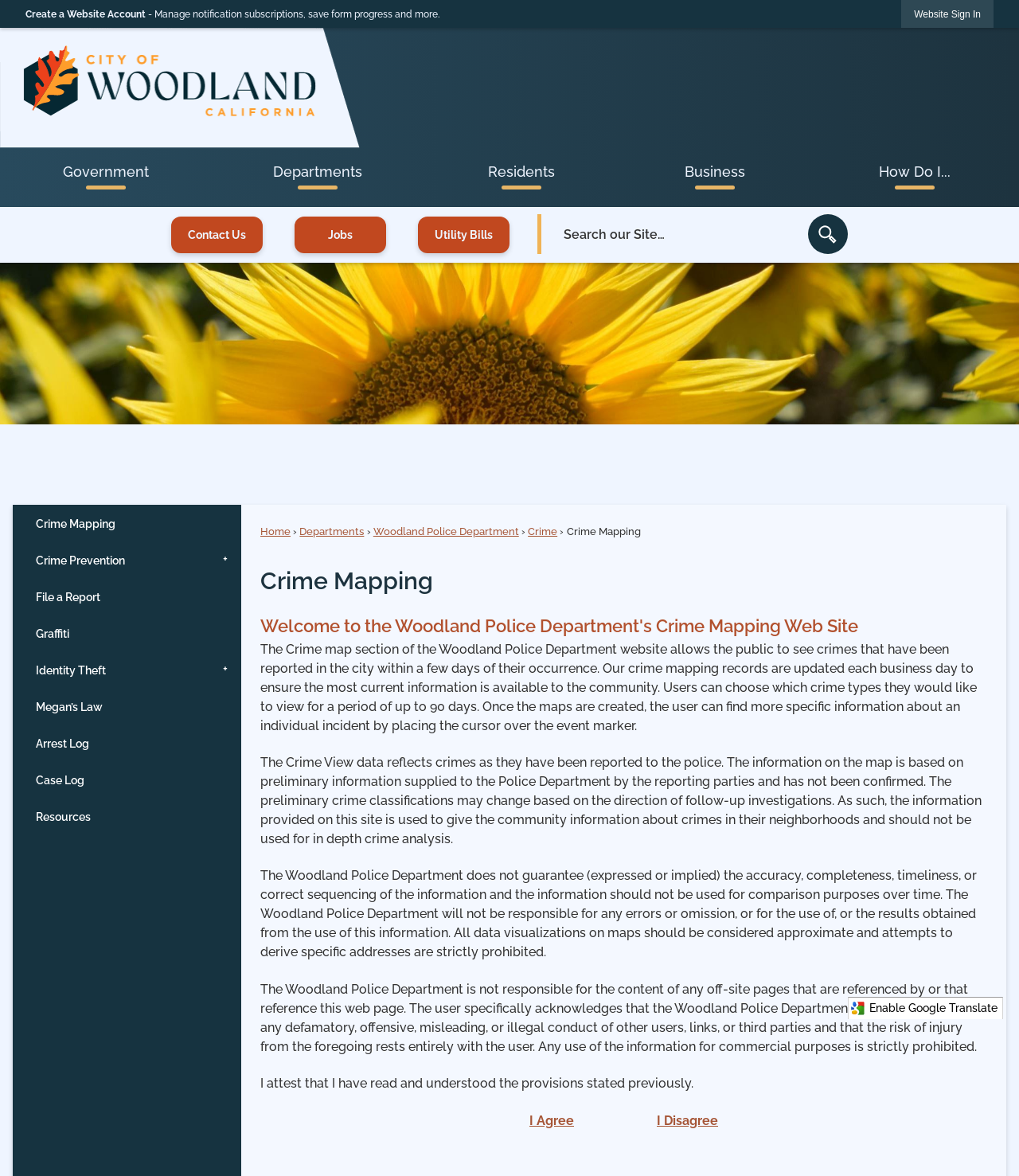Answer the following query with a single word or phrase:
What can users choose to view on the crime map?

Crime types